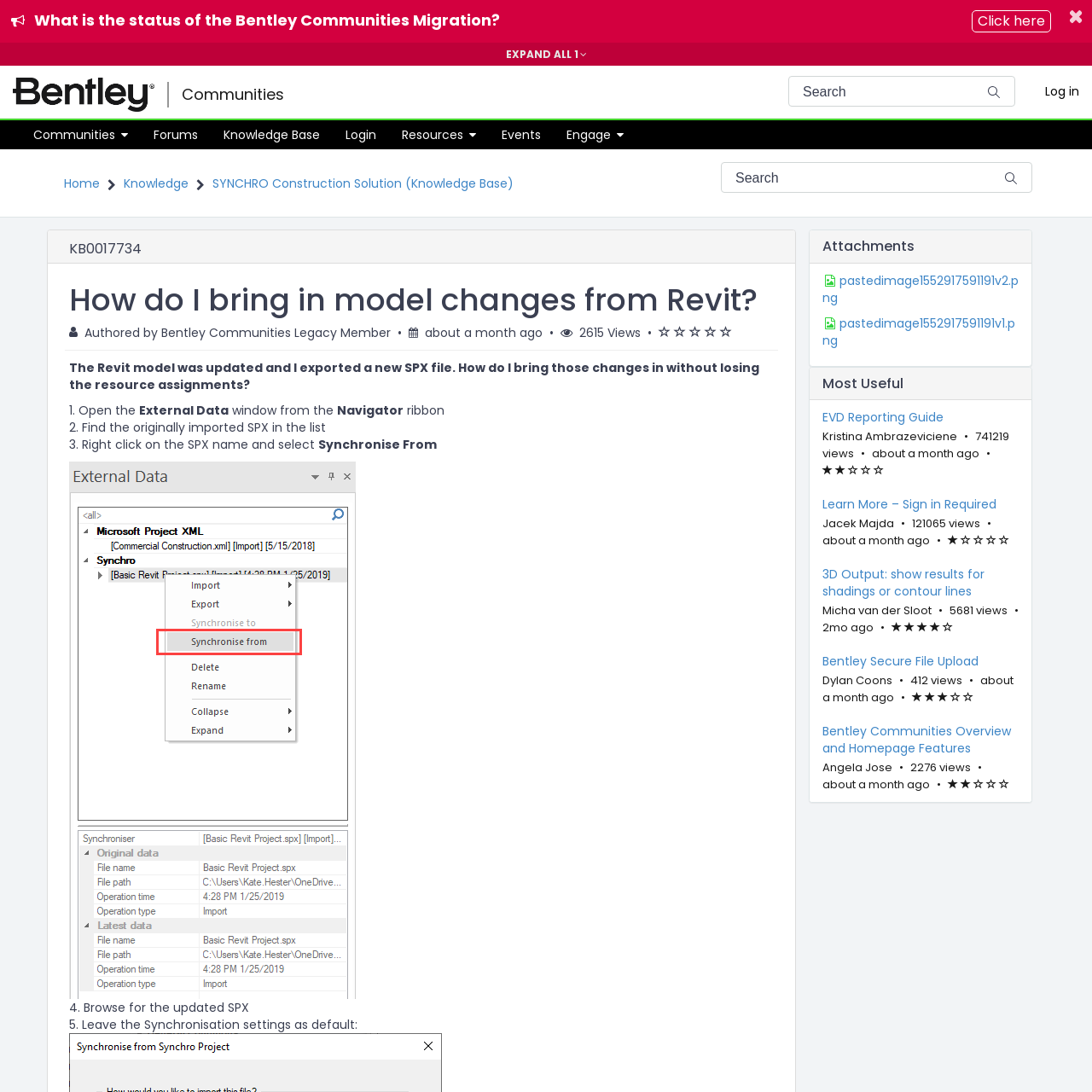What is the title of the article? Observe the screenshot and provide a one-word or short phrase answer.

How do I bring in model changes from Revit?